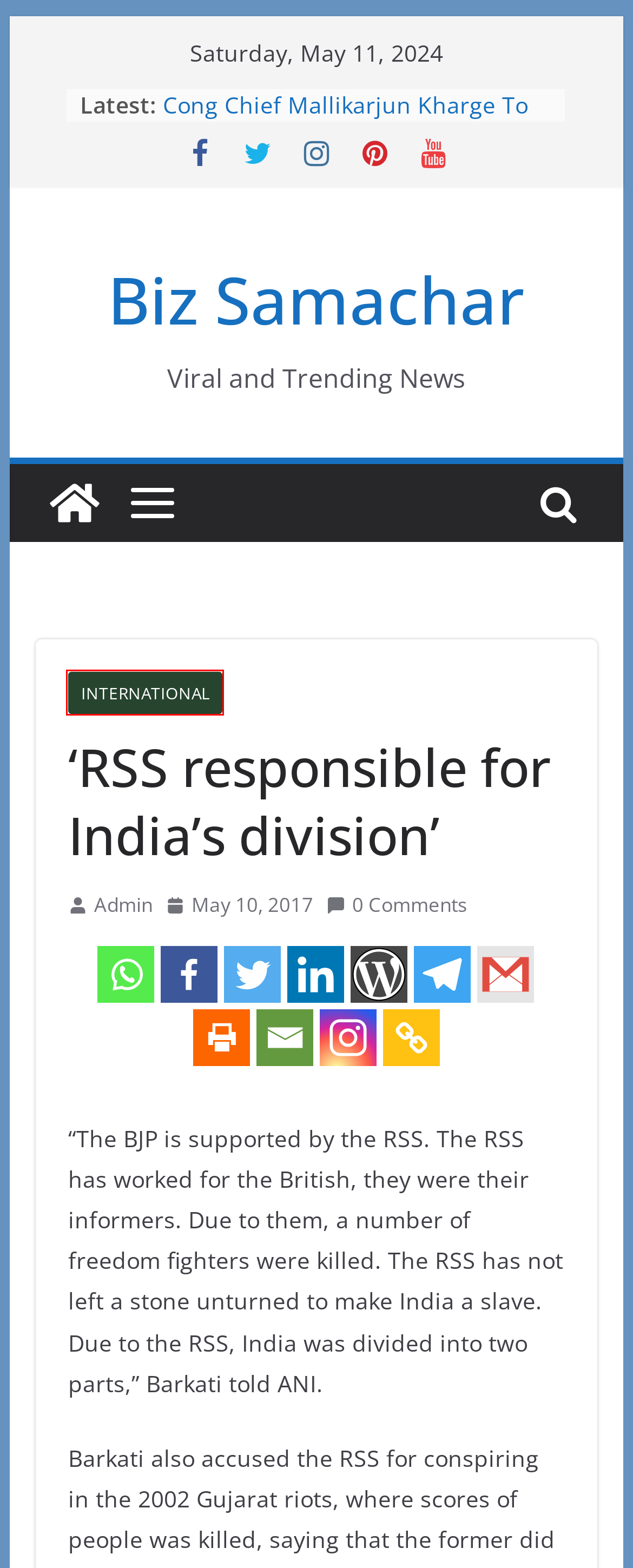Observe the webpage screenshot and focus on the red bounding box surrounding a UI element. Choose the most appropriate webpage description that corresponds to the new webpage after clicking the element in the bounding box. Here are the candidates:
A. BJP supporters to use NOTA during LS Polls – Biz Samachar
B. Admin – Biz Samachar
C. Blog Tool, Publishing Platform, and CMS – WordPress.org
D. Lockdown 2.0: AirAsia cuts staff salaries by up to 20 pc for April – Biz Samachar
E. Don’t have information about Jadhav’s health, whereabouts: MEA – Biz Samachar
F. Biz Samachar – Viral and Trending News
G. Sunak hints general election in ‘second half of the year’ in UK – Biz Samachar
H. International – Biz Samachar

H